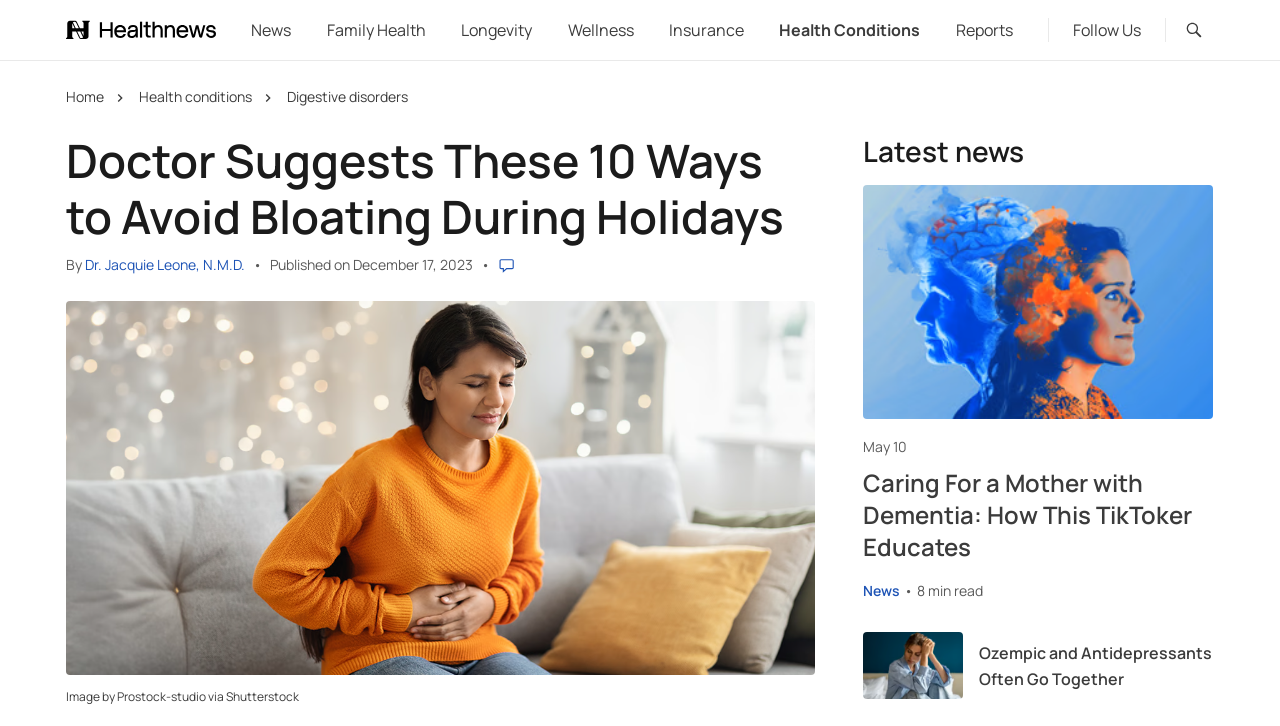Can you determine the main header of this webpage?

Doctor Suggests These 10 Ways to Avoid Bloating During Holidays